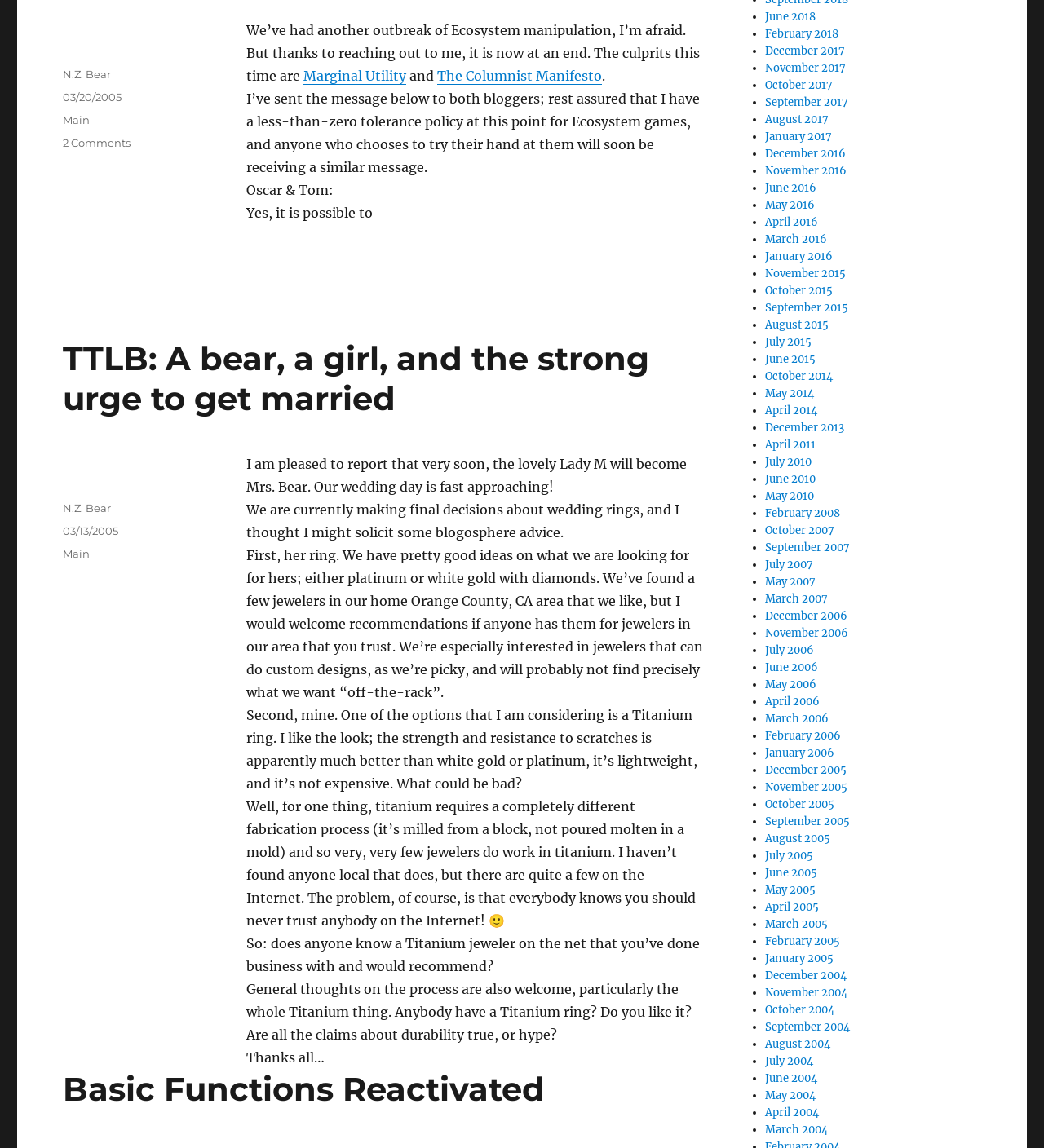Please give a succinct answer using a single word or phrase:
What is the author's upcoming event?

Wedding